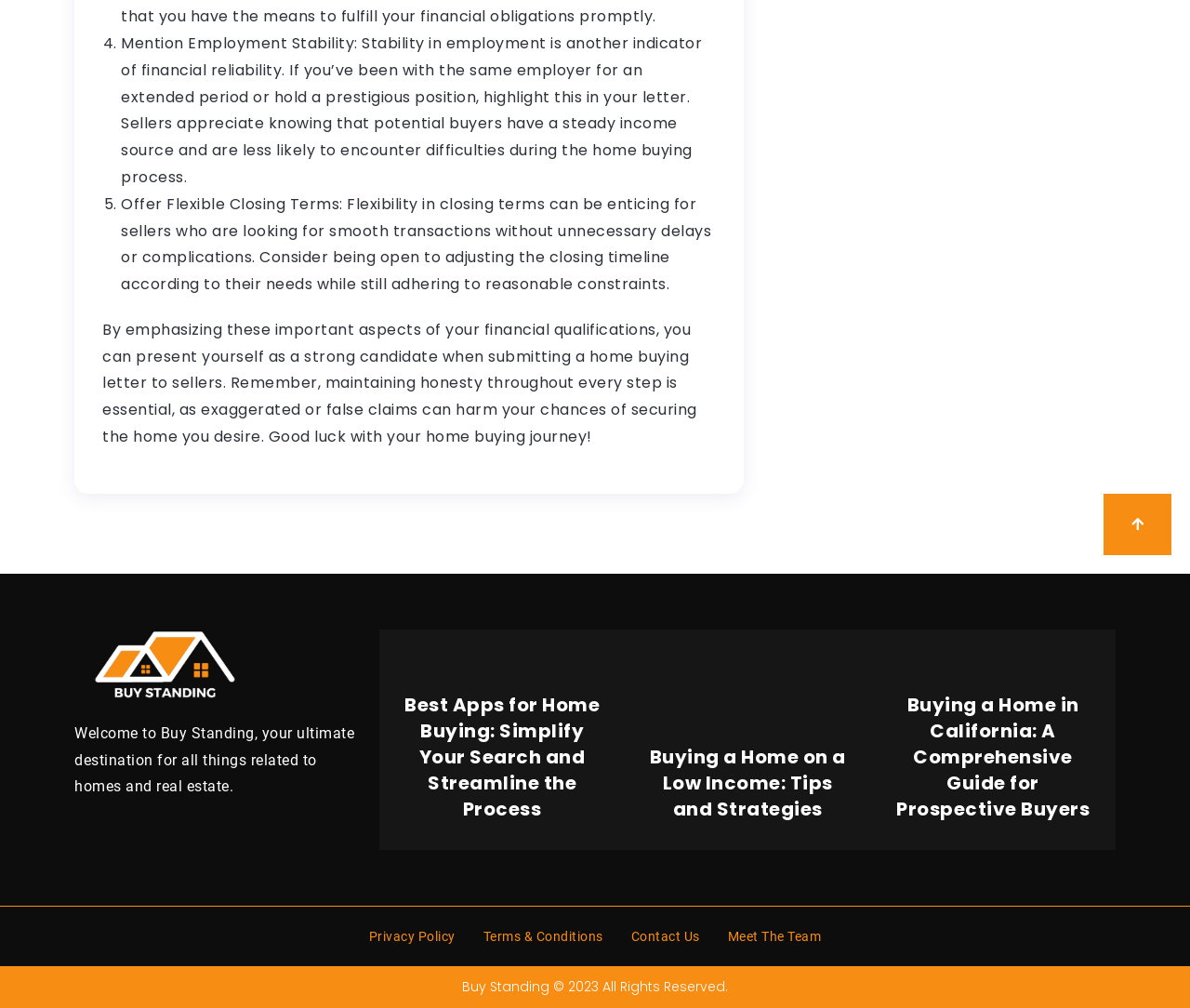Could you find the bounding box coordinates of the clickable area to complete this instruction: "Check the guide to buying a home in Florida"?

[0.656, 0.431, 0.749, 0.453]